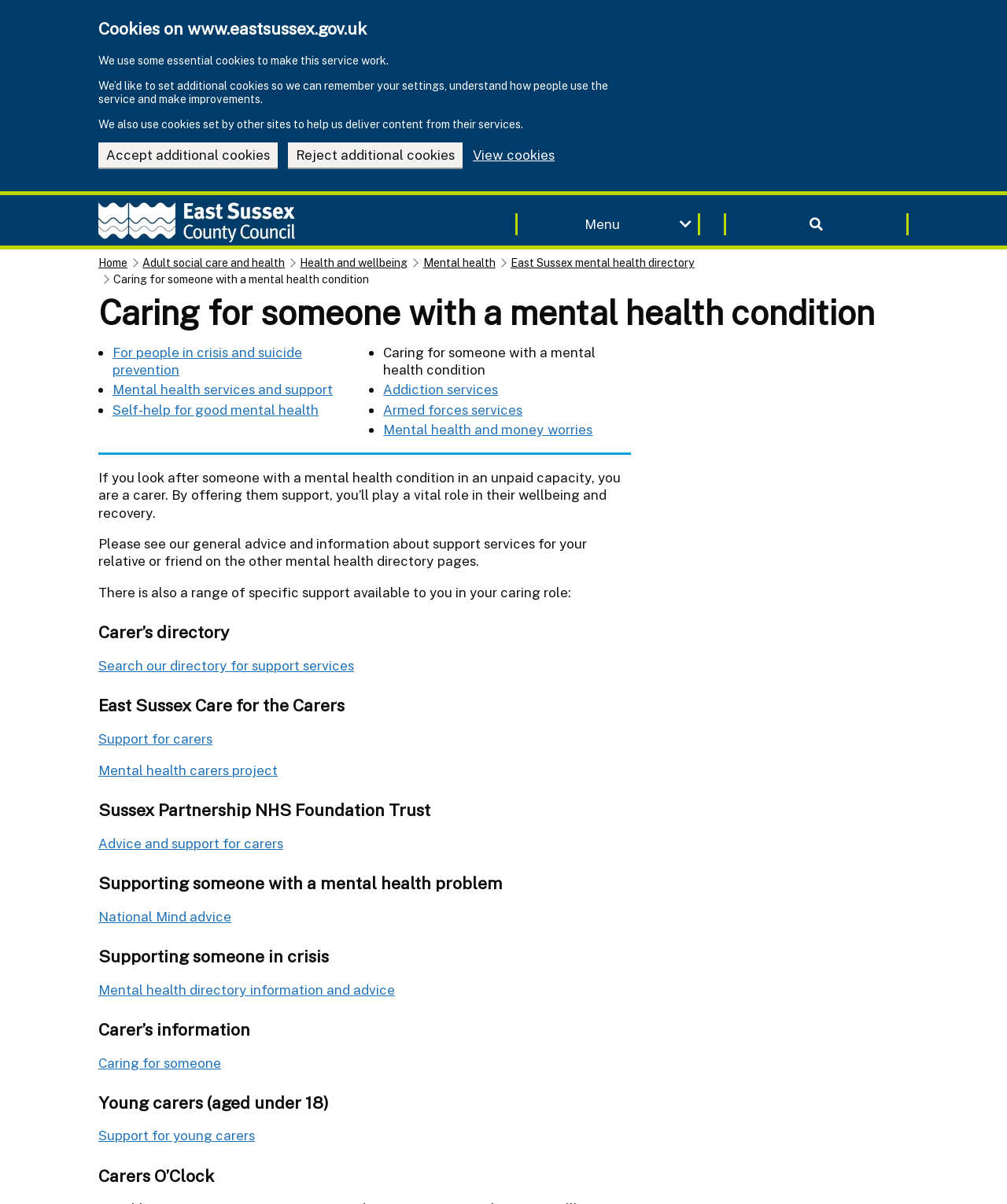Could you provide the bounding box coordinates for the portion of the screen to click to complete this instruction: "Toggle the menu"?

[0.512, 0.177, 0.695, 0.196]